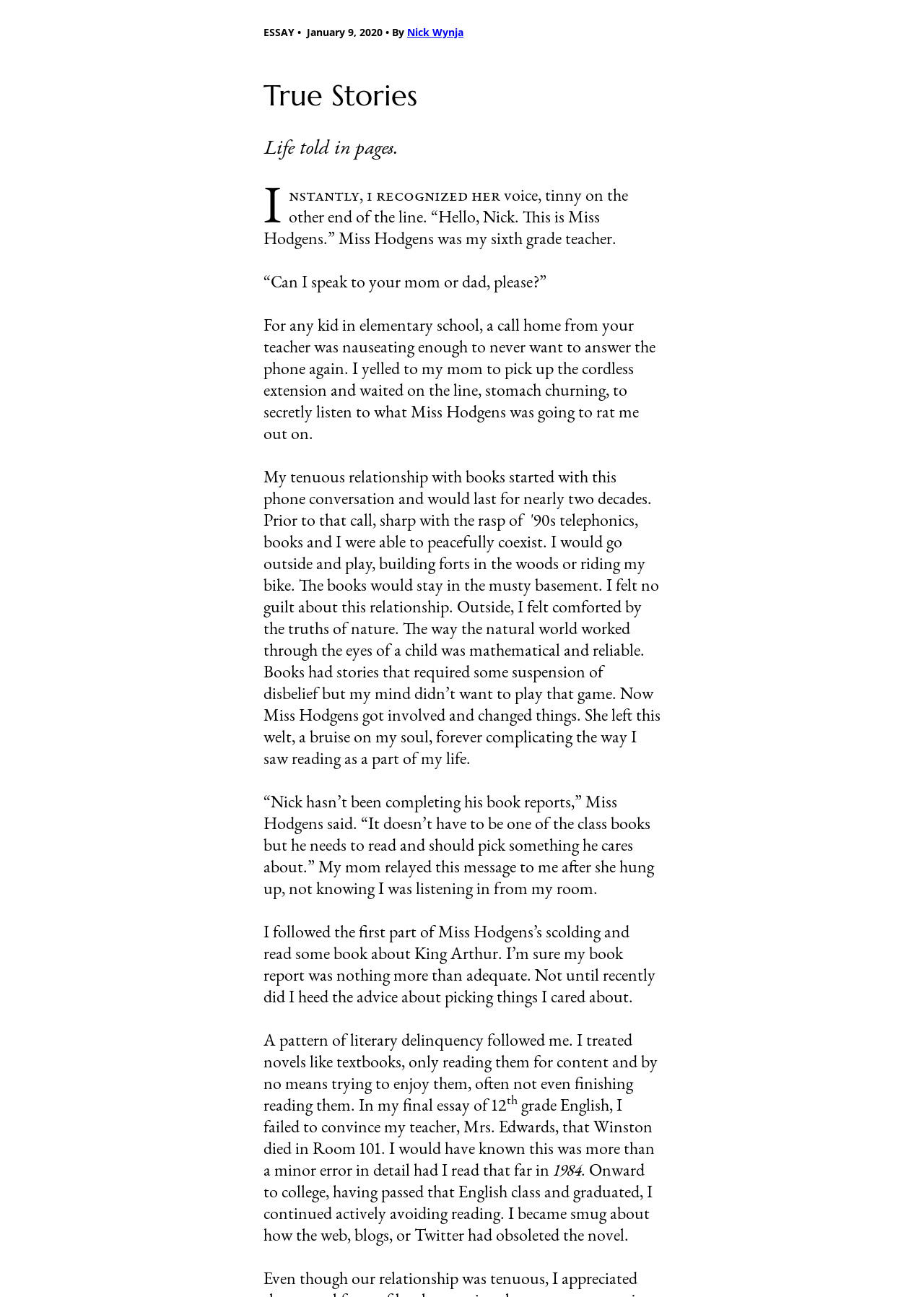Extract the bounding box of the UI element described as: "REPORTS".

None